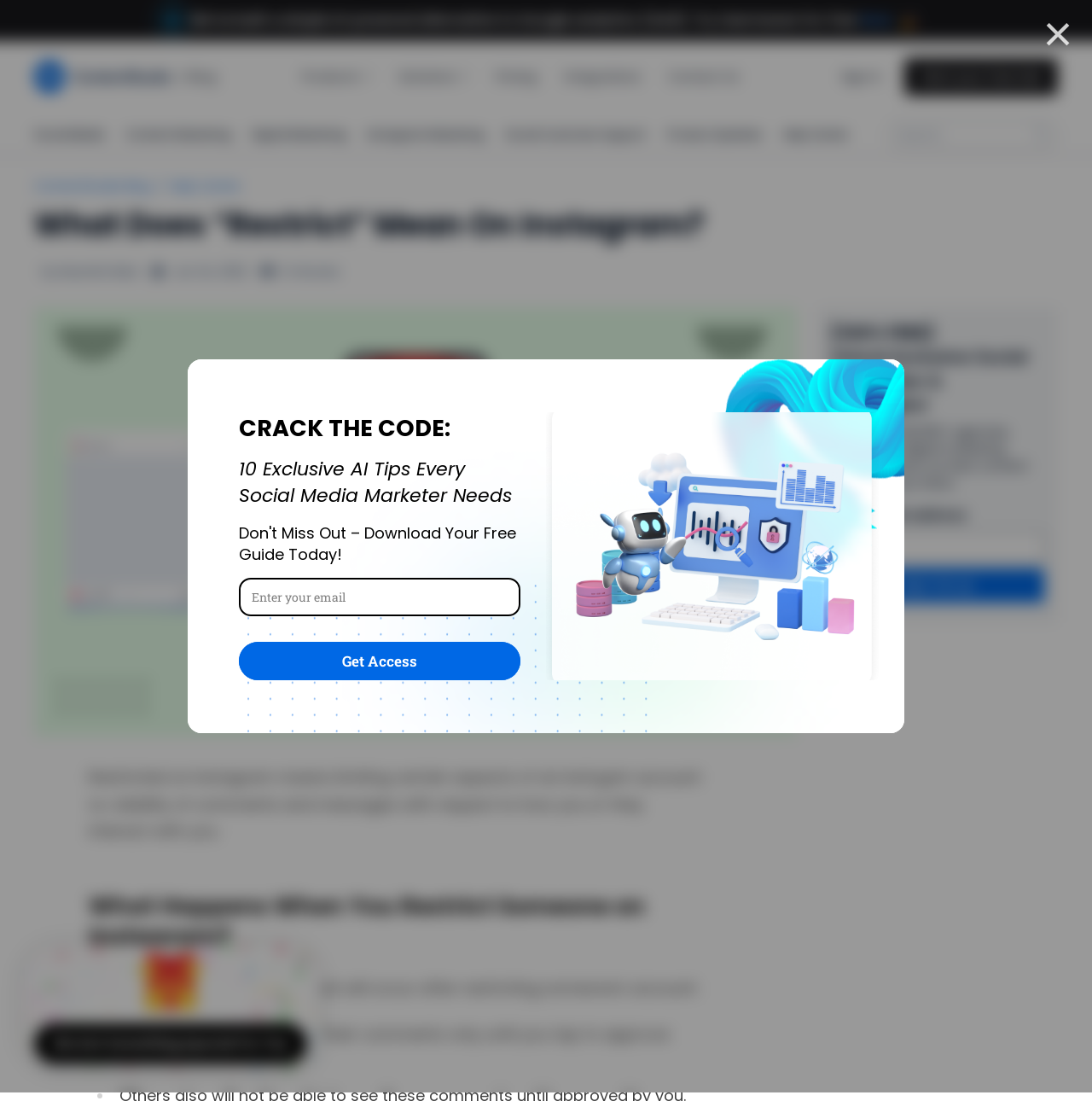Reply to the question with a brief word or phrase: What happens when you restrict someone on Instagram?

Several things occur